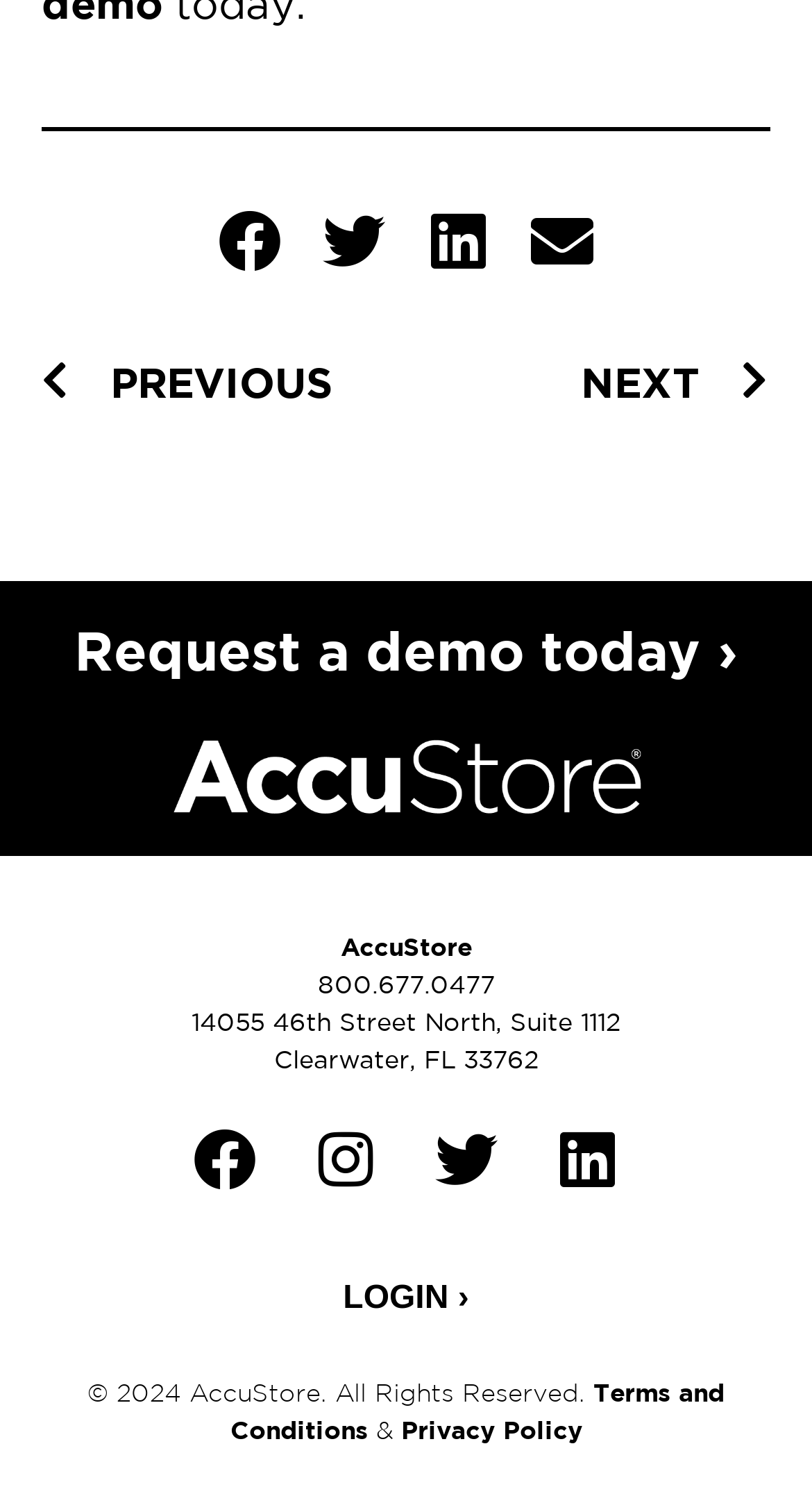Identify the bounding box coordinates for the element you need to click to achieve the following task: "Share on Facebook". Provide the bounding box coordinates as four float numbers between 0 and 1, in the form [left, top, right, bottom].

[0.25, 0.129, 0.365, 0.191]